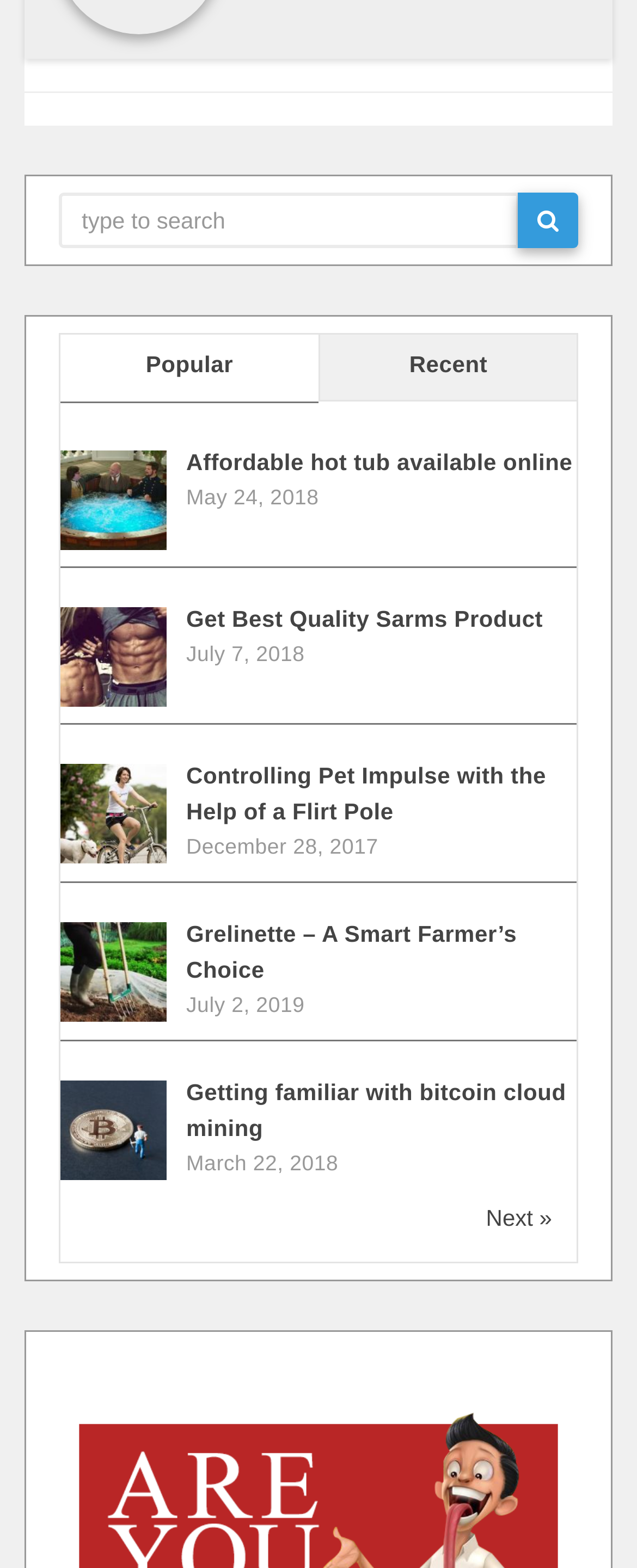Identify the bounding box coordinates of the part that should be clicked to carry out this instruction: "go to next page".

[0.763, 0.764, 0.867, 0.789]